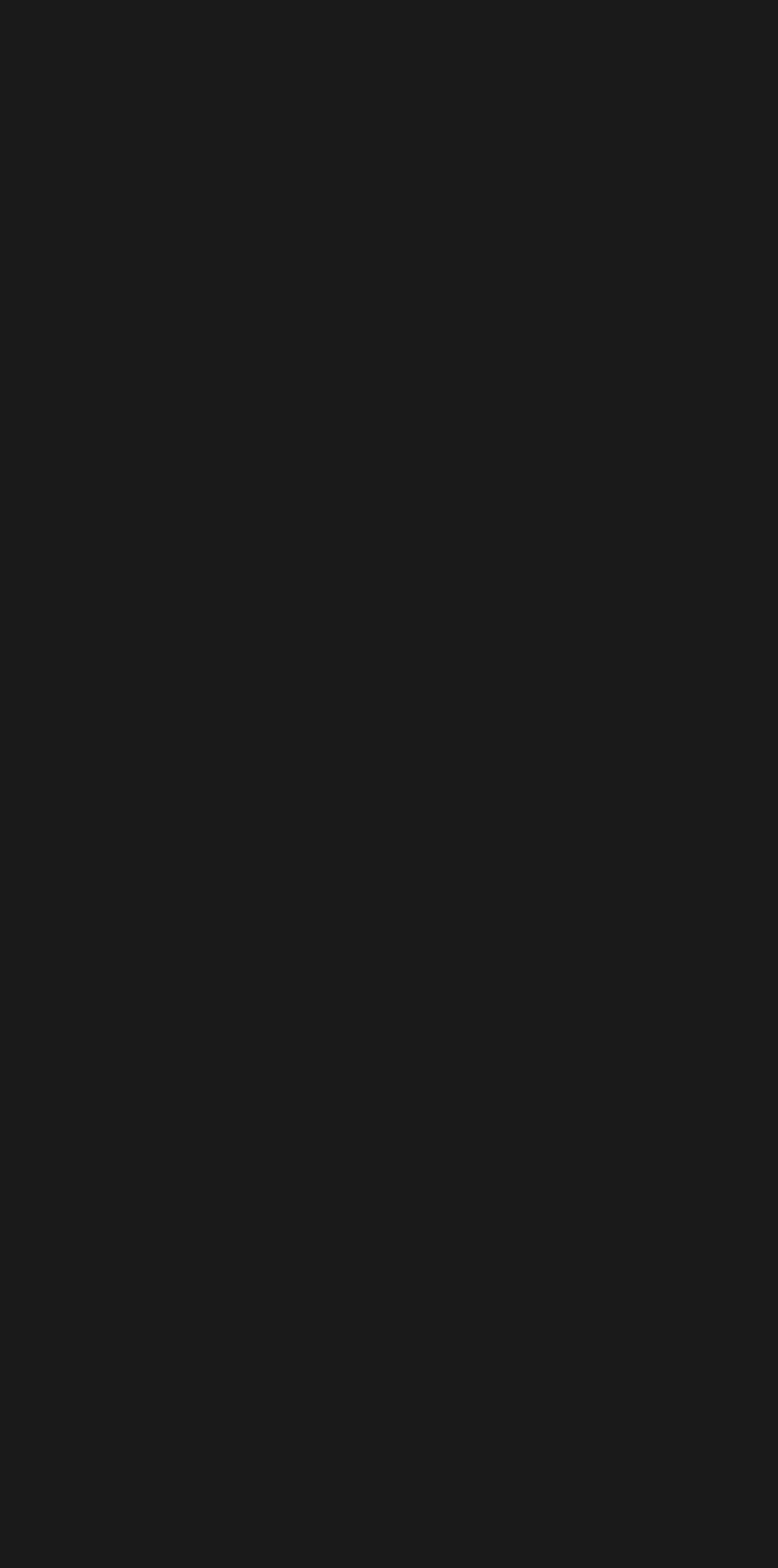Find the UI element described as: "Recipes" and predict its bounding box coordinates. Ensure the coordinates are four float numbers between 0 and 1, [left, top, right, bottom].

[0.113, 0.234, 0.923, 0.295]